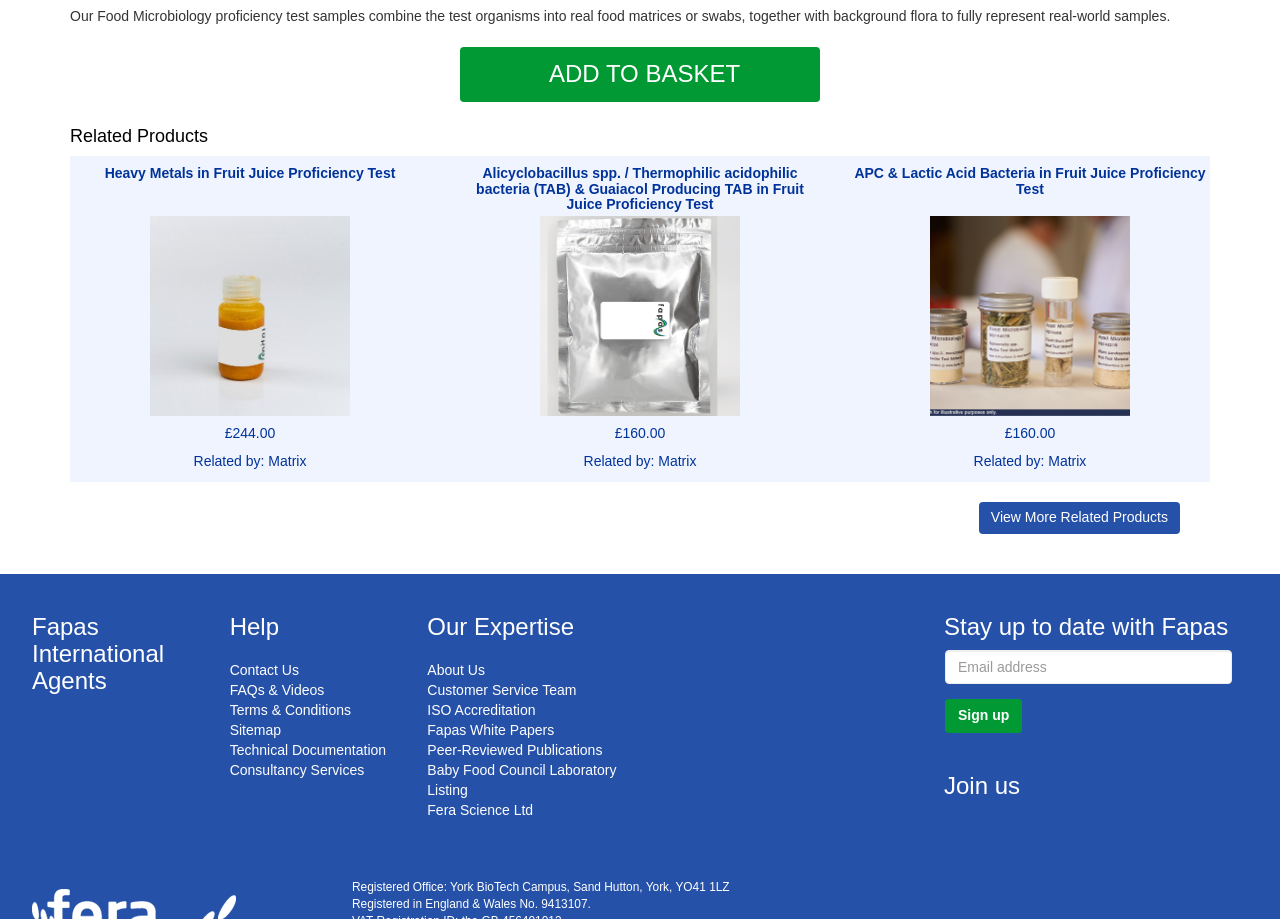Pinpoint the bounding box coordinates of the element that must be clicked to accomplish the following instruction: "View more related products". The coordinates should be in the format of four float numbers between 0 and 1, i.e., [left, top, right, bottom].

[0.765, 0.546, 0.922, 0.581]